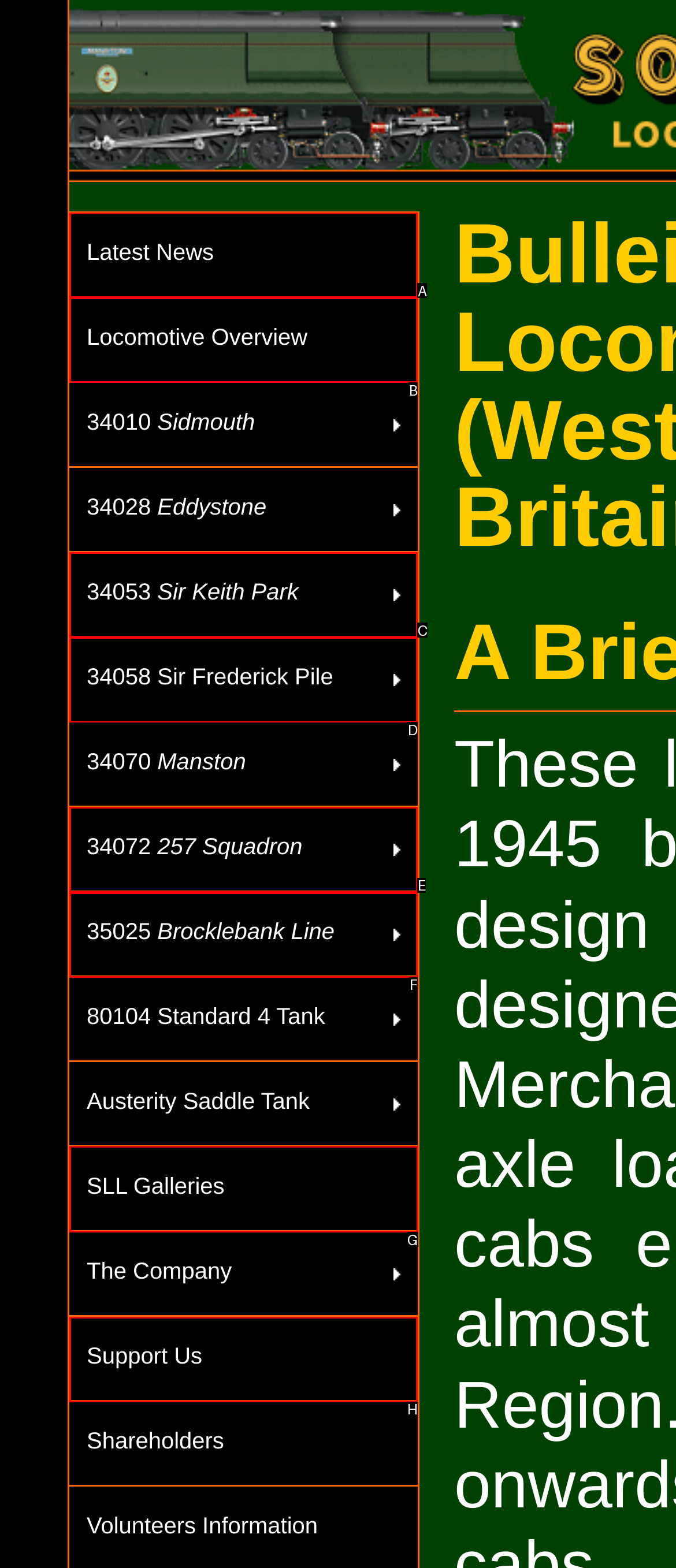Select the letter of the UI element you need to click on to fulfill this task: Explore SLL Galleries. Write down the letter only.

G